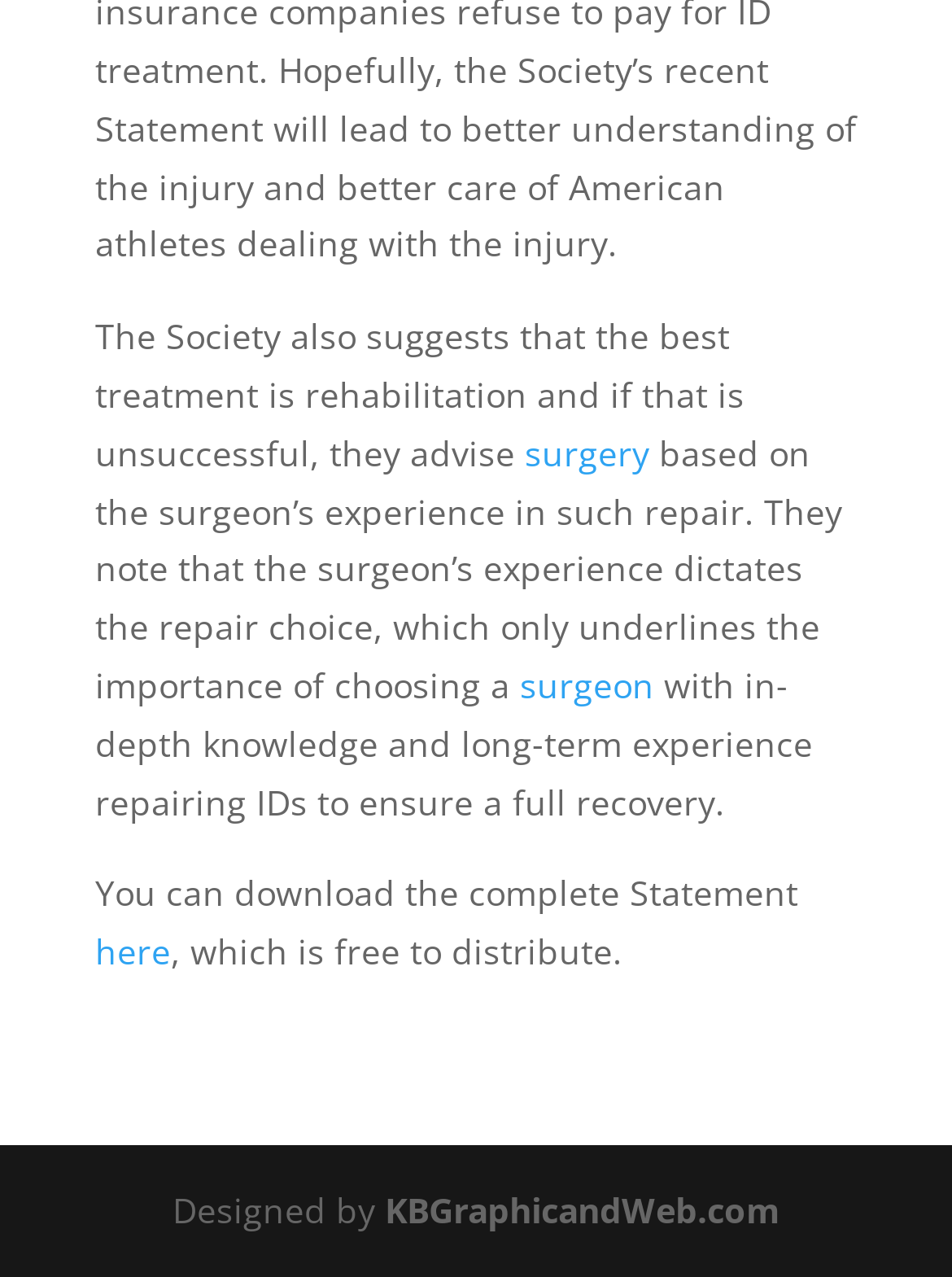Using the provided element description: "surgeon", determine the bounding box coordinates of the corresponding UI element in the screenshot.

[0.546, 0.518, 0.687, 0.554]